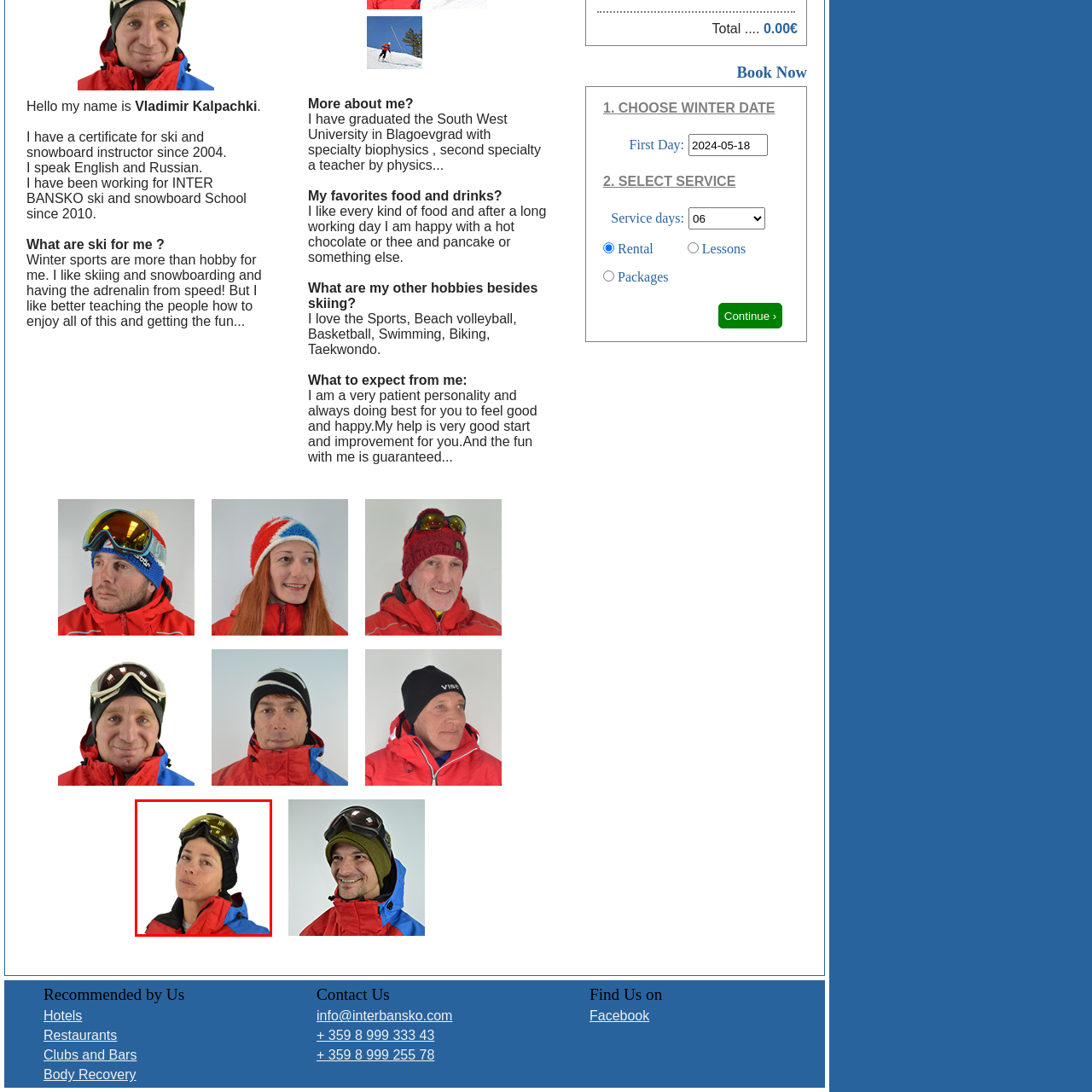Generate a detailed caption for the picture within the red-bordered area.

This image features a female ski instructor, wearing a vibrant red and blue ski jacket, complete with a black beanie and ski goggles. Her confident expression and slight smile suggest a passion for winter sports and teaching others. This instructor likely possesses a wealth of experience, as indicated by her professional background as a ski and snowboard instructor, helping others to enjoy the thrill of skiing. With a supportive and friendly demeanor, she emphasizes the joy and excitement of winter sports, inviting future students to connect with her for skiing and snowboarding lessons.